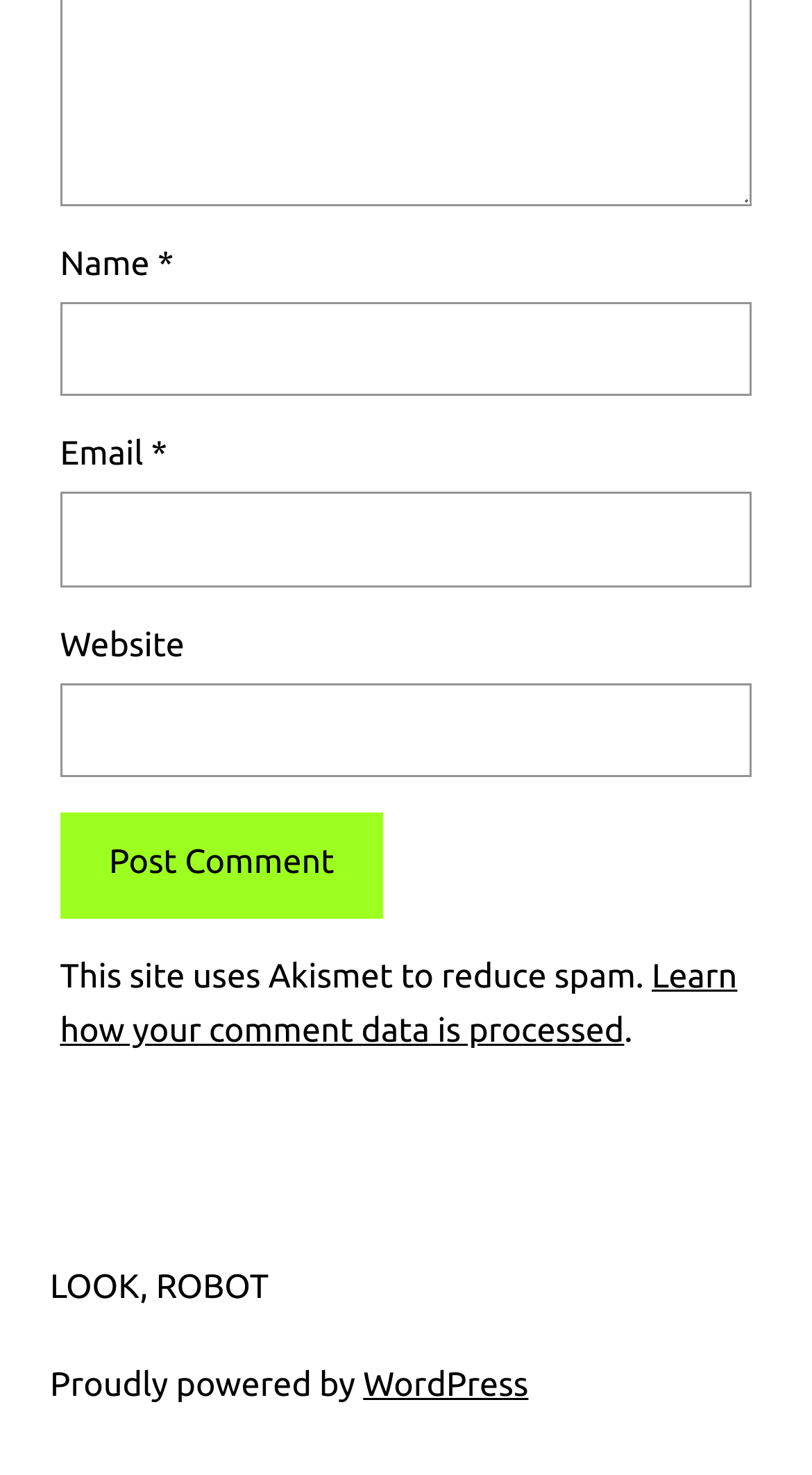What is the function of the 'Post Comment' button?
Please provide a single word or phrase as your answer based on the screenshot.

To submit a comment